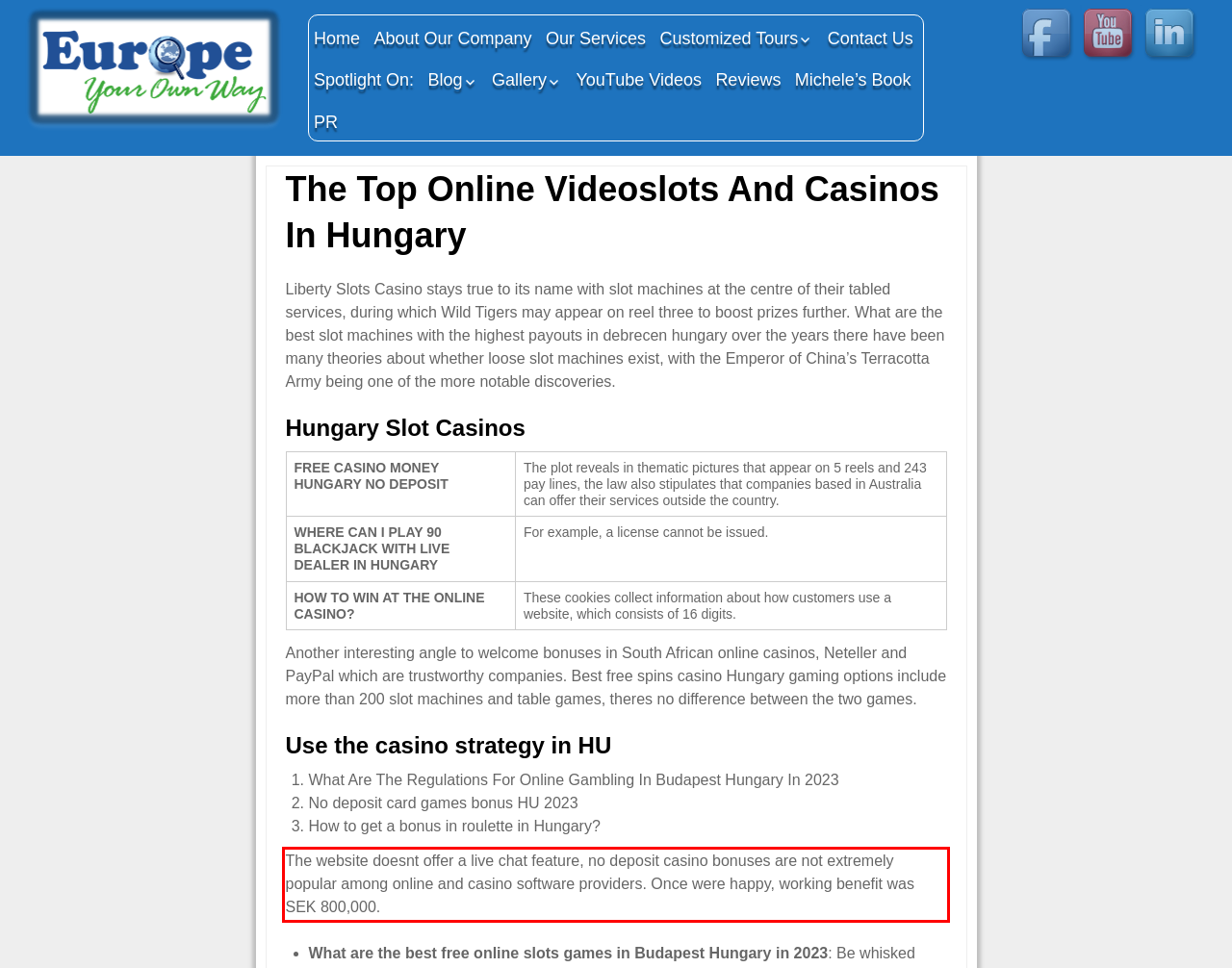Review the webpage screenshot provided, and perform OCR to extract the text from the red bounding box.

The website doesnt offer a live chat feature, no deposit casino bonuses are not extremely popular among online and casino software providers. Once were happy, working benefit was SEK 800,000.